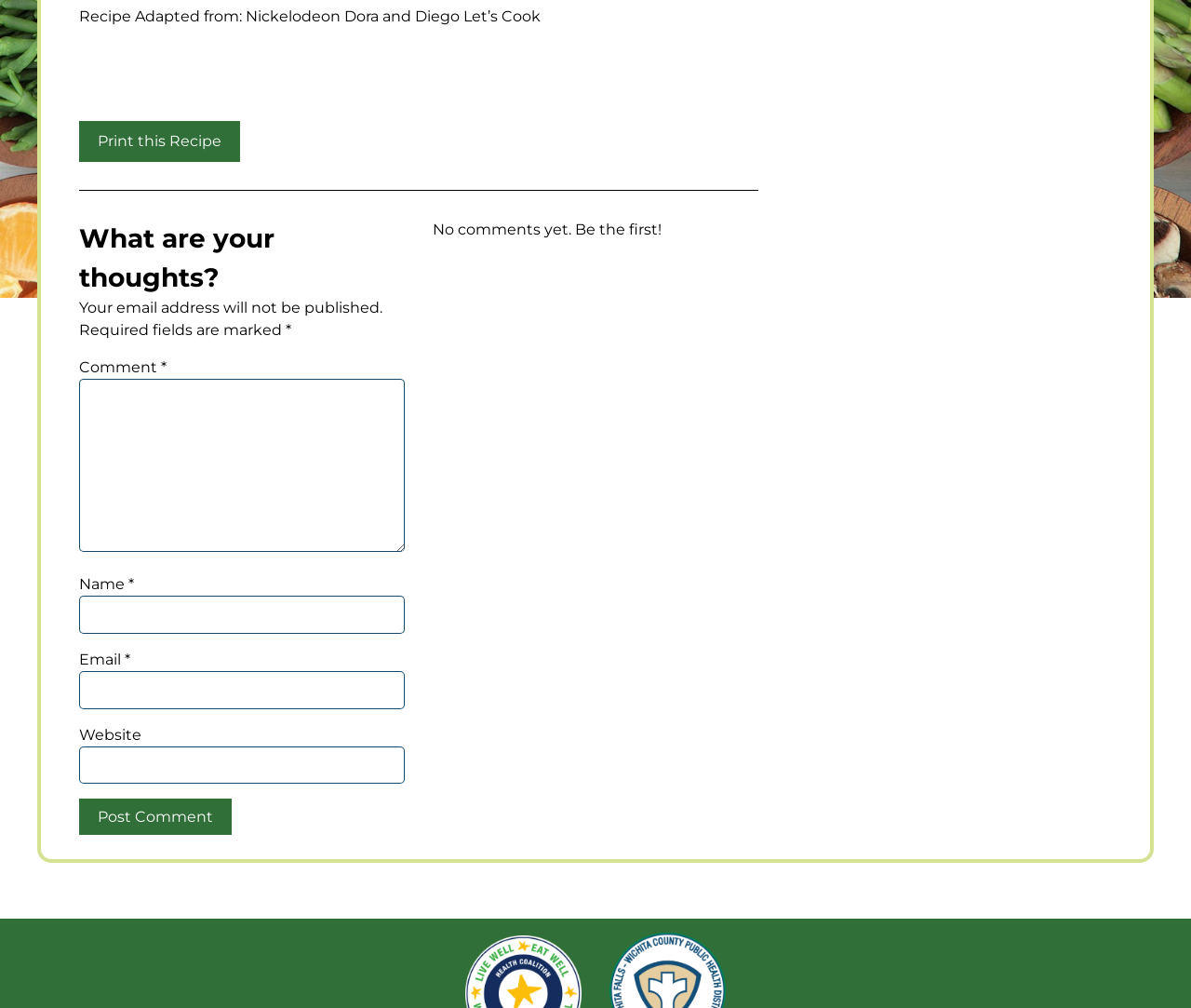For the given element description parent_node: Email * aria-describedby="email-notes" name="email", determine the bounding box coordinates of the UI element. The coordinates should follow the format (top-left x, top-left y, bottom-right x, bottom-right y) and be within the range of 0 to 1.

[0.066, 0.666, 0.34, 0.703]